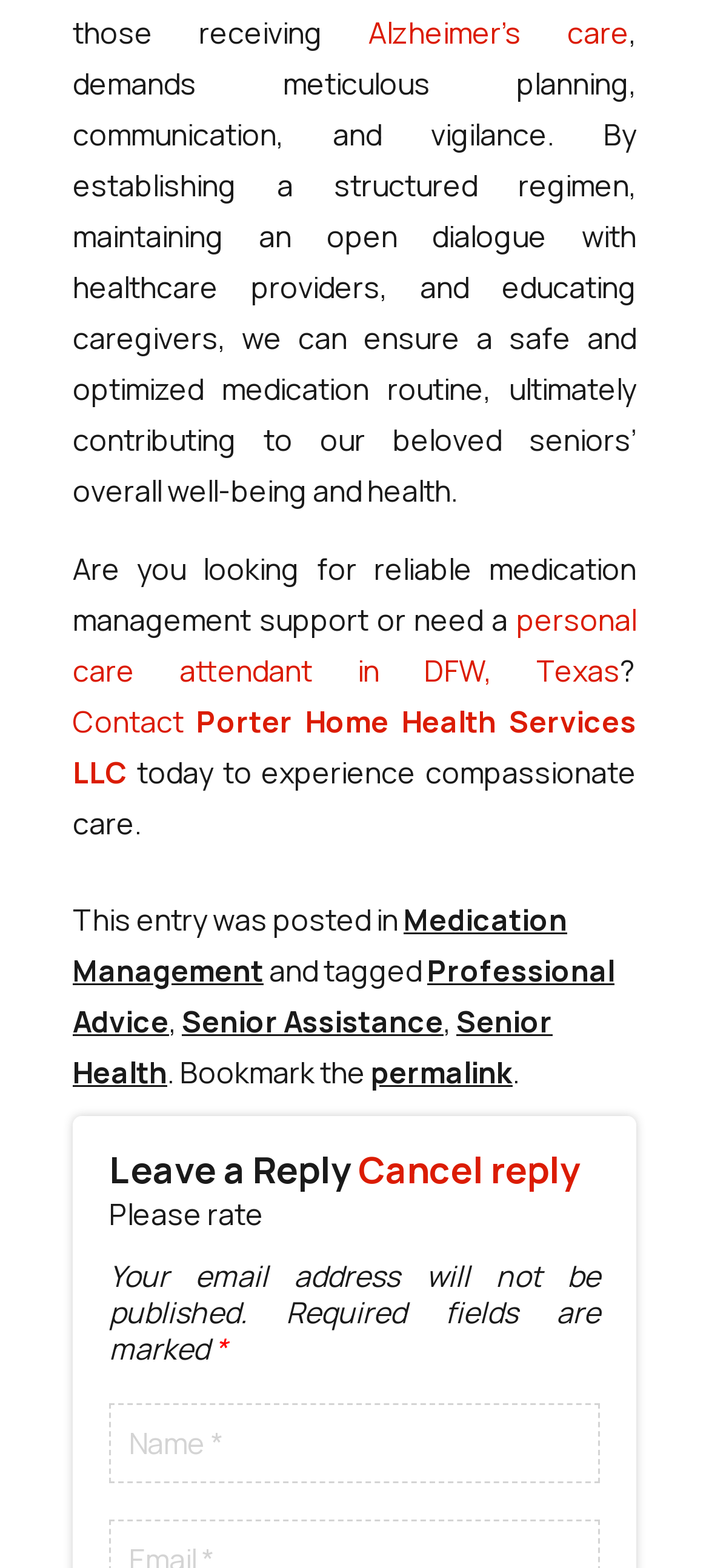What is the topic of the article?
Please ensure your answer to the question is detailed and covers all necessary aspects.

The topic of the article can be determined by looking at the link 'Medication Management' which is categorized under the 'This entry was posted in' section, indicating that the article is related to medication management.